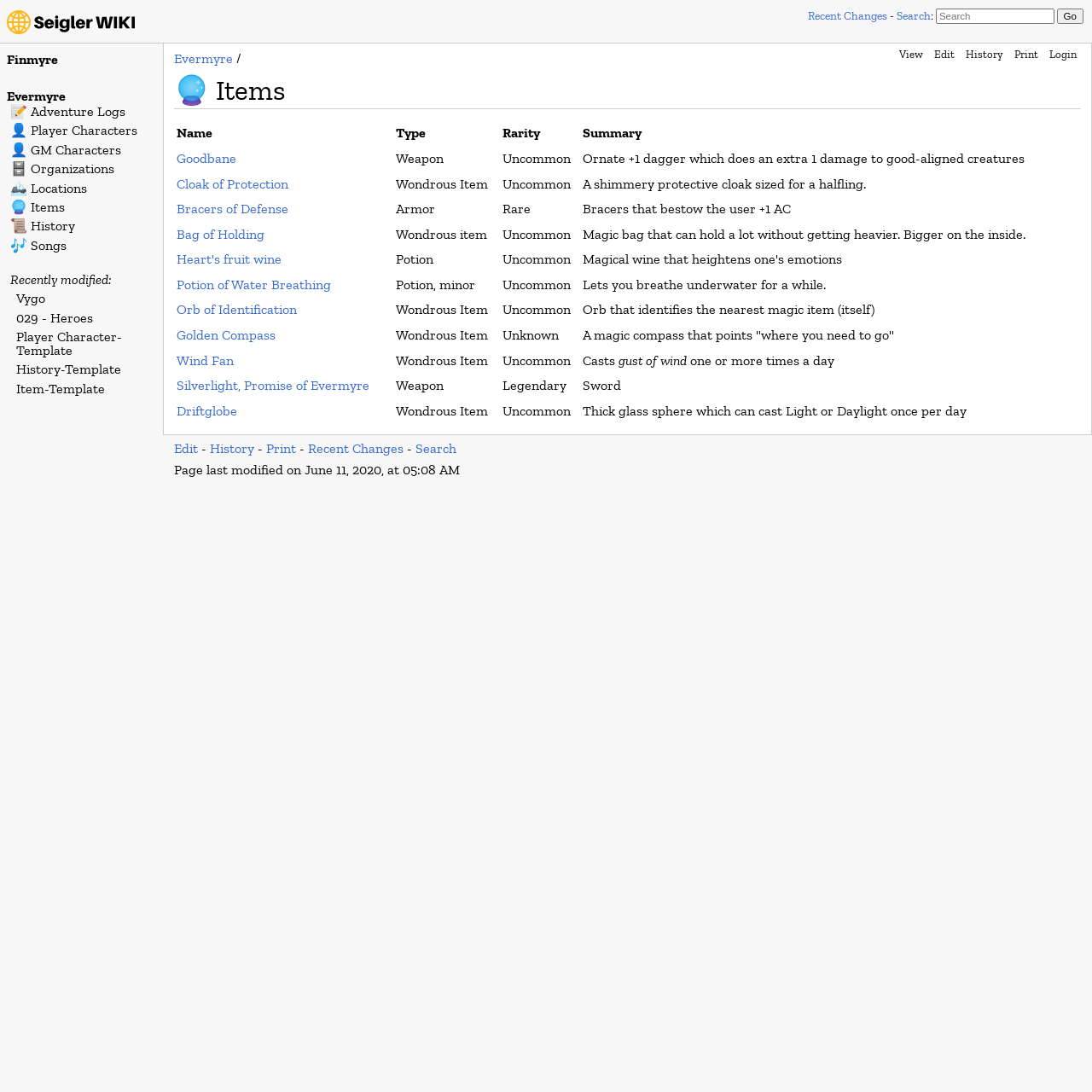Please identify the bounding box coordinates of the element I should click to complete this instruction: 'Edit the current page'. The coordinates should be given as four float numbers between 0 and 1, like this: [left, top, right, bottom].

[0.855, 0.044, 0.874, 0.056]